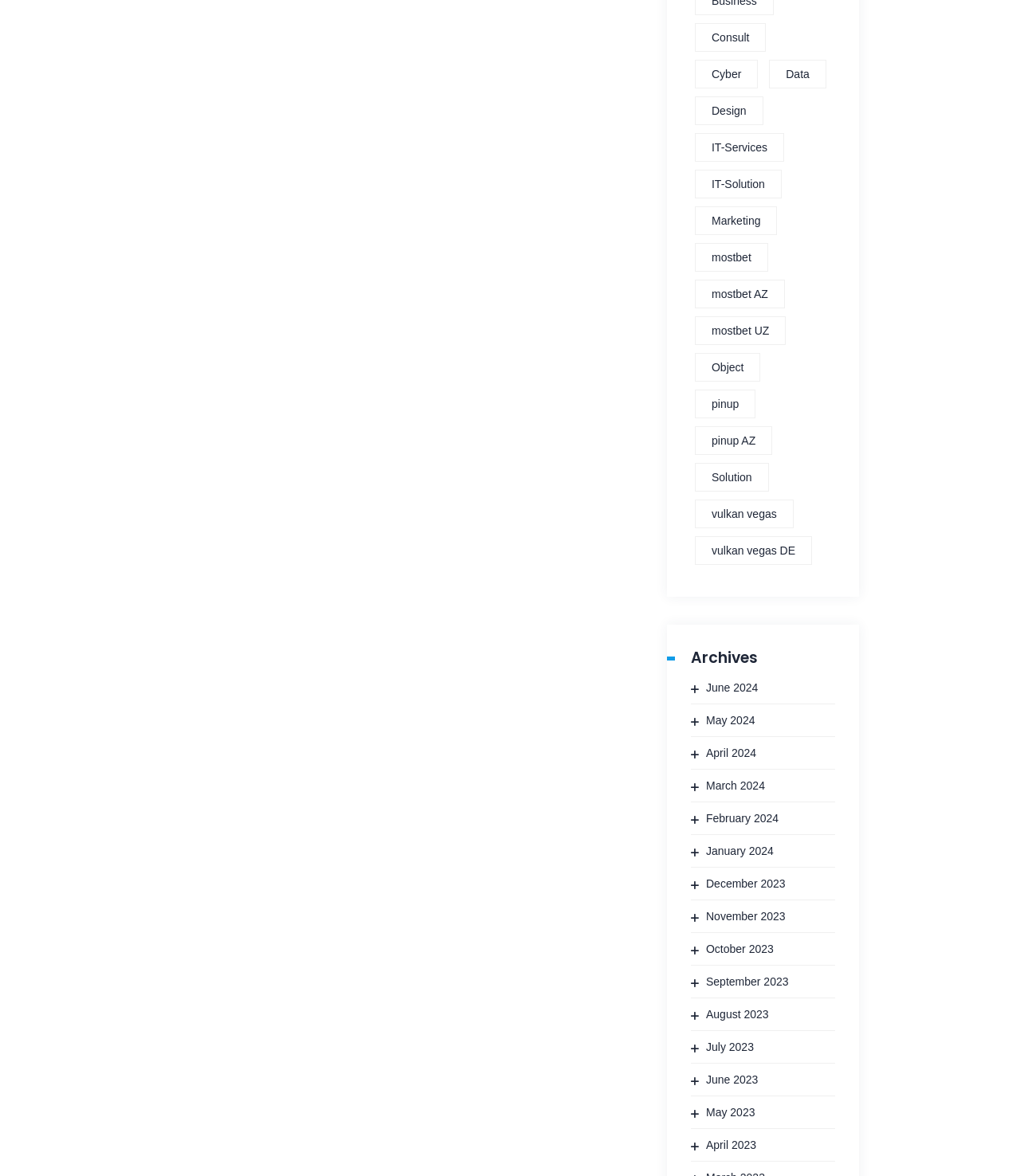Locate the bounding box of the UI element defined by this description: "Design". The coordinates should be given as four float numbers between 0 and 1, formatted as [left, top, right, bottom].

[0.681, 0.082, 0.748, 0.107]